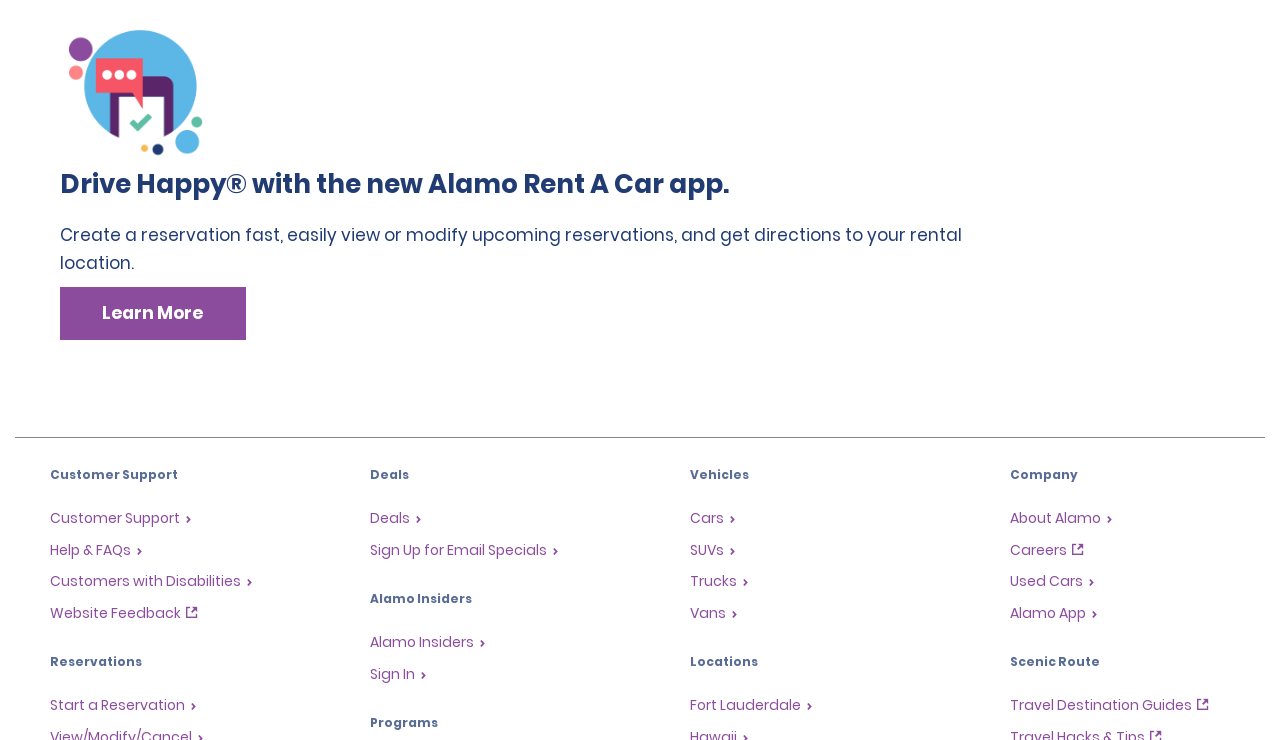Please find the bounding box coordinates in the format (top-left x, top-left y, bottom-right x, bottom-right y) for the given element description. Ensure the coordinates are floating point numbers between 0 and 1. Description: Holiday Swing

None